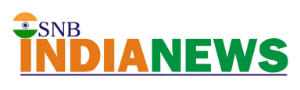Reply to the question with a brief word or phrase: What is the significance of the Indian flag in the logo?

National identity and pride